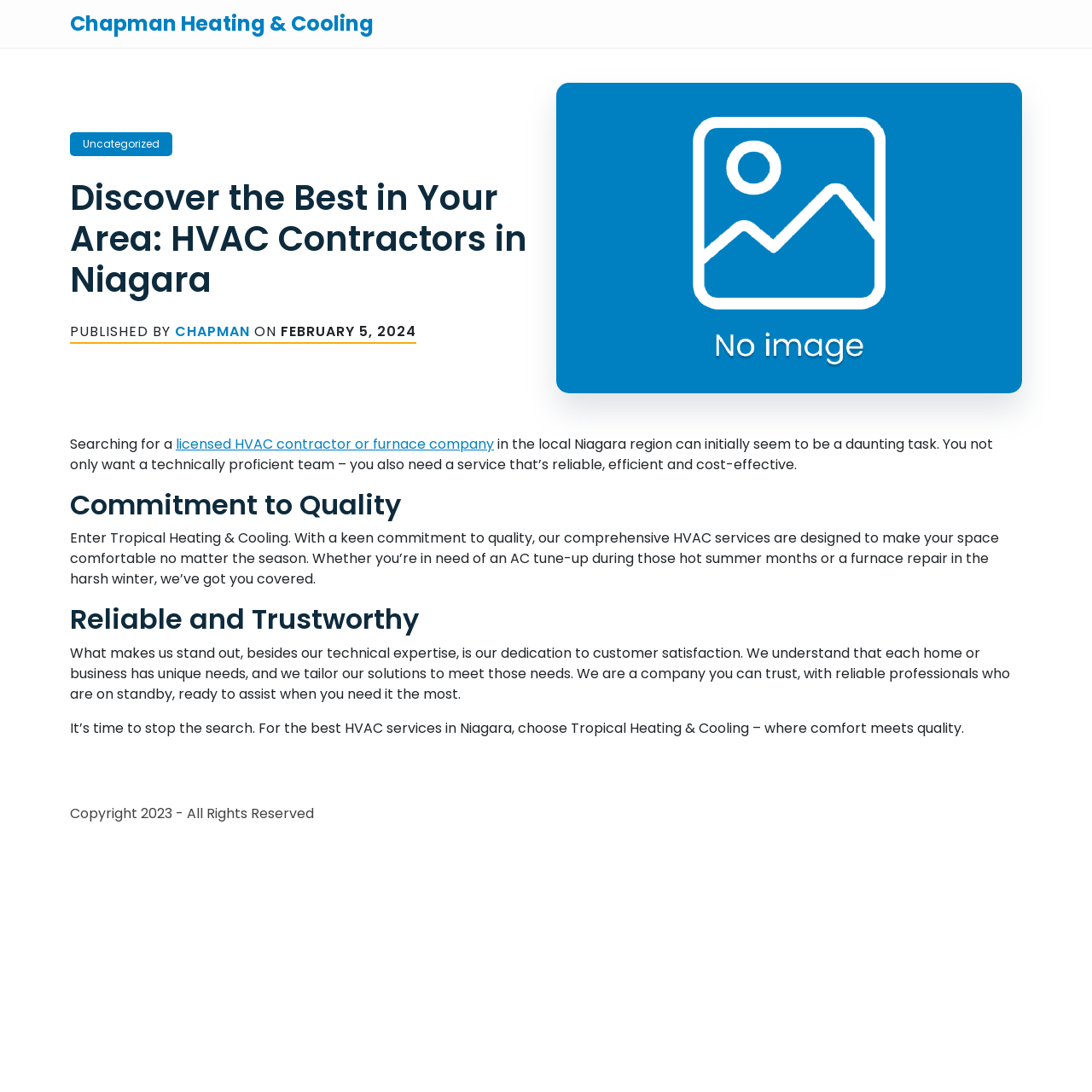What is the commitment of Tropical Heating & Cooling?
Based on the image, respond with a single word or phrase.

Commitment to Quality